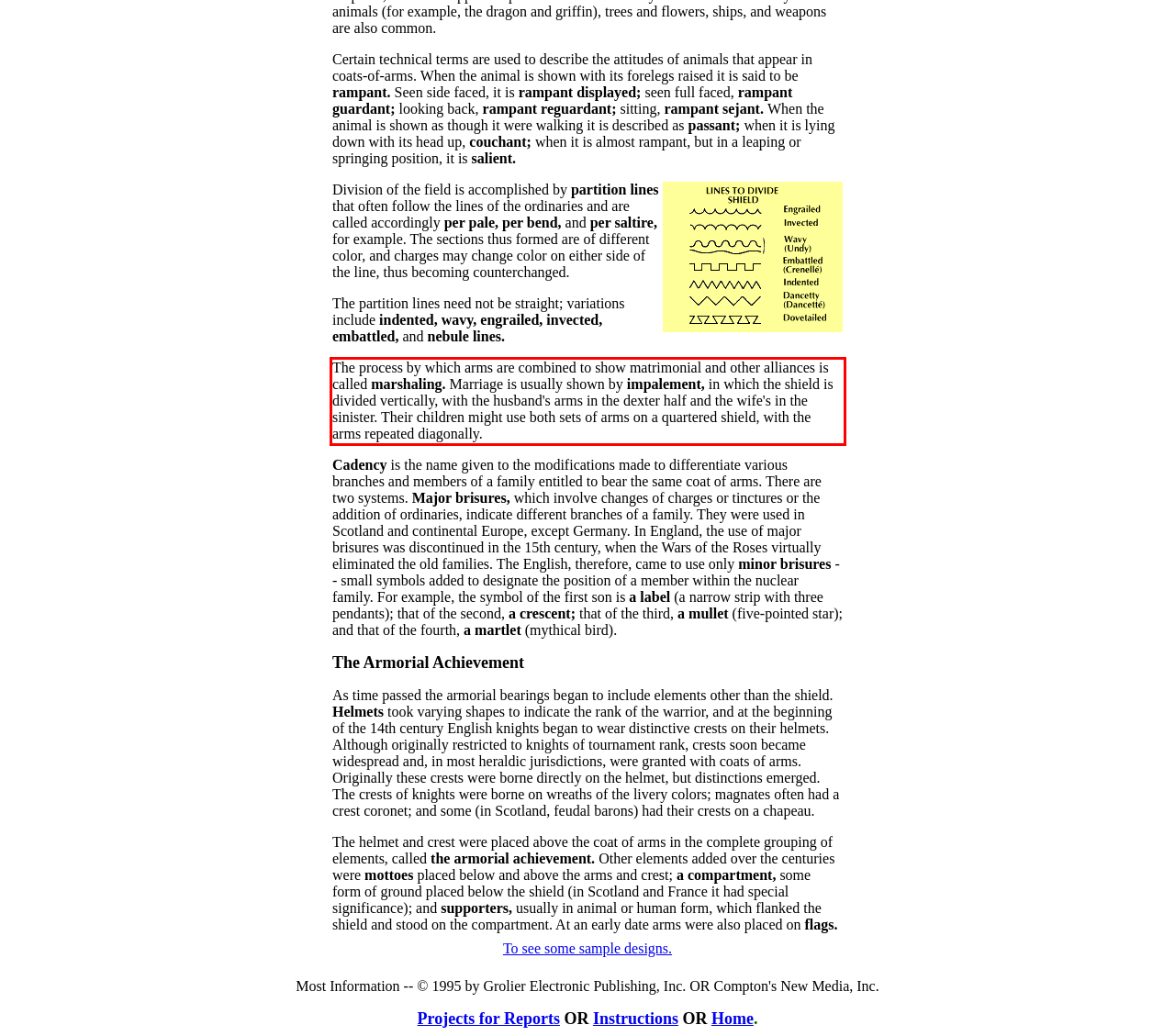Inspect the webpage screenshot that has a red bounding box and use OCR technology to read and display the text inside the red bounding box.

The process by which arms are combined to show matrimonial and other alliances is called marshaling. Marriage is usually shown by impalement, in which the shield is divided vertically, with the husband's arms in the dexter half and the wife's in the sinister. Their children might use both sets of arms on a quartered shield, with the arms repeated diagonally.